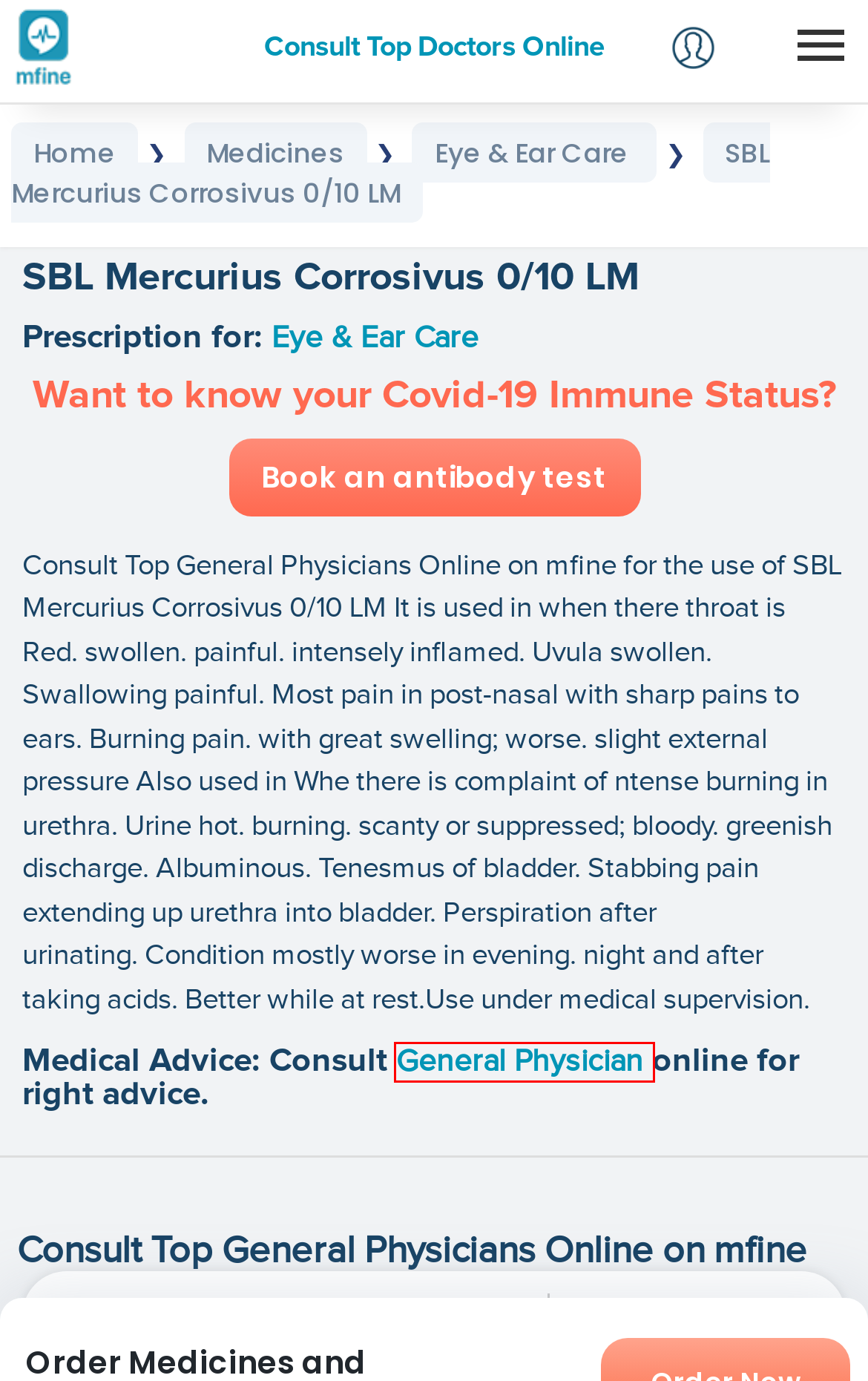You have a screenshot showing a webpage with a red bounding box highlighting an element. Choose the webpage description that best fits the new webpage after clicking the highlighted element. The descriptions are:
A. COVID Total Anitbody Test at Home, Price, Diagnosis | MFine
B. Best Medicines for Eye & Ear Care Online | mfine
C. Online Express Medicine Delivery | Upto 15% OFF | MFine
D. Consult a doctor
E. MFine: Consult Doctor Online | Book Lab Tests at Home
F. Best General Physicians in Bangalore [2023] | MFine
G. Sitemap – mfine
H. General Physician for Abdominal Bloating, Symptoms, Treatment | mfine

F